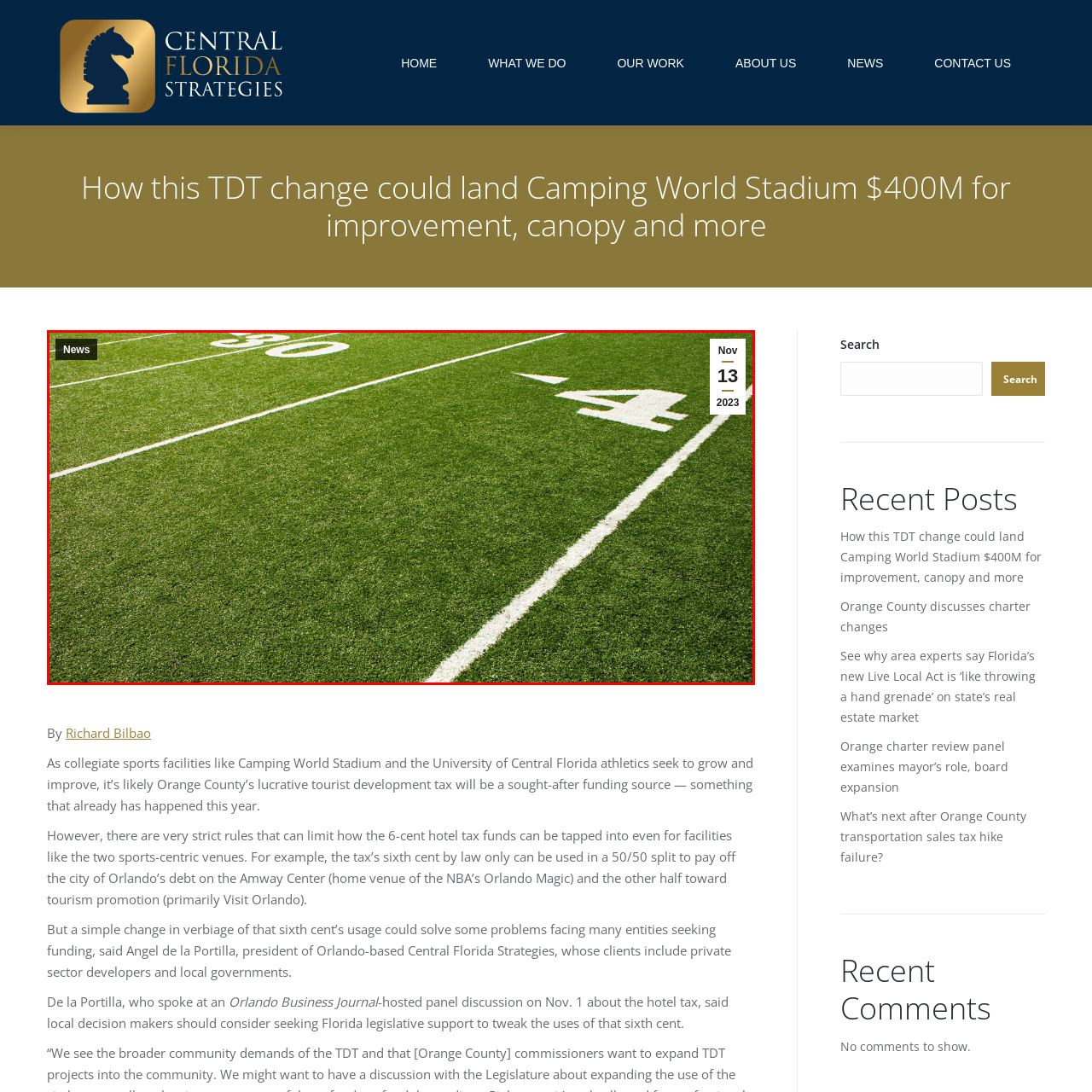Give an in-depth description of the picture inside the red marked area.

The image showcases a close-up view of a well-maintained football field, primarily featuring vibrant green artificial turf. The field markings are prominently visible, including the white-painted numbers "30" and "4," indicating yard lines that are essential for gameplay and strategy. Positioned in the top right corner is a date banner displaying "Nov 13, 2023," suggesting the context of a relevant news piece. The overall image conveys a sense of vitality and readiness for sporting events, aligning with the theme of improvements and development plans for the Camping World Stadium highlighted in the accompanying article.